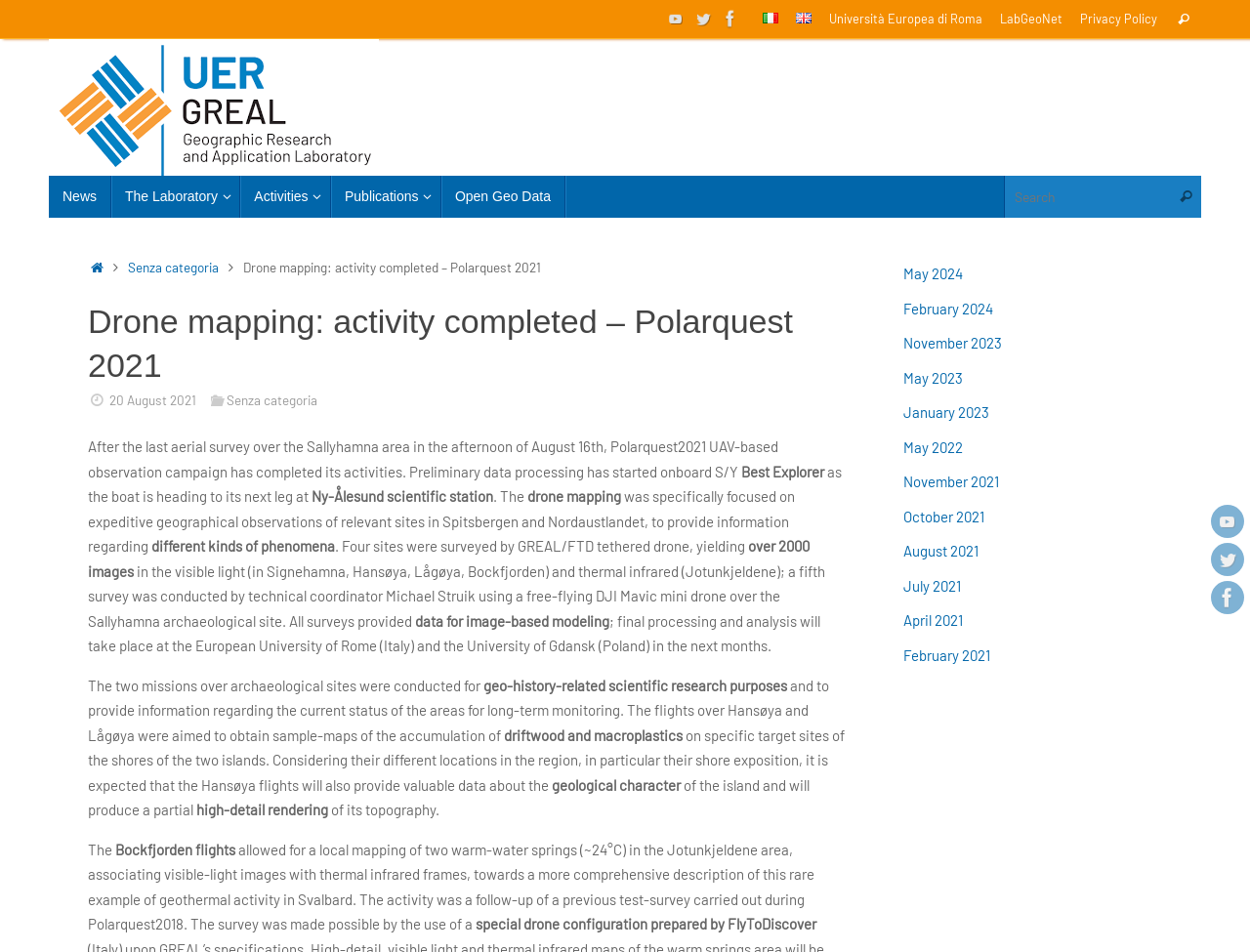How many images were obtained from the surveys?
Please utilize the information in the image to give a detailed response to the question.

I found the answer by reading the text content of the static text element which mentions that 'Four sites were surveyed by GREAL/FTD tethered drone, yielding over 2000 images'.